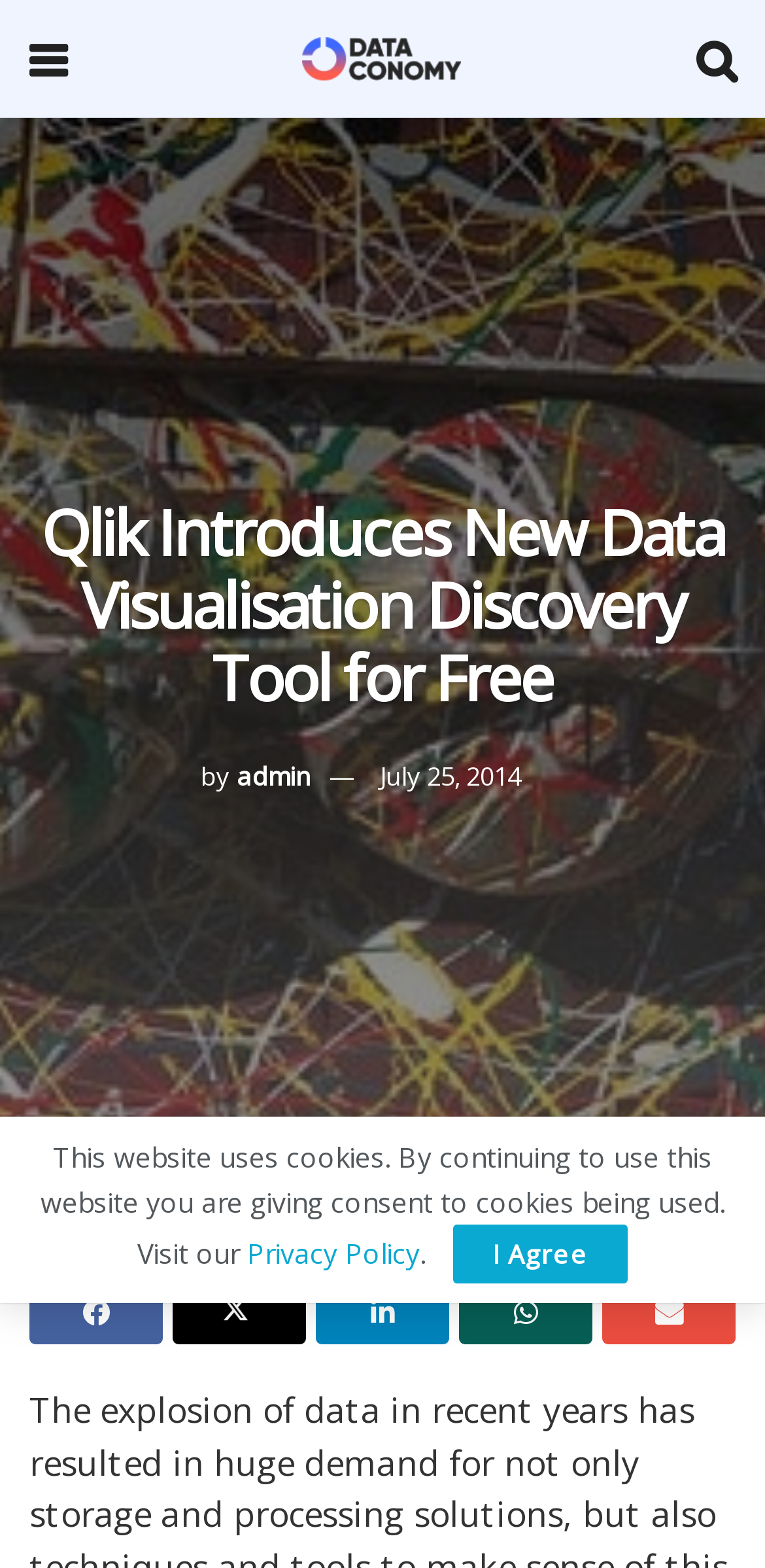Based on the image, provide a detailed and complete answer to the question: 
Who wrote the article?

The author of the article can be found below the title of the article, where it says 'by admin'.